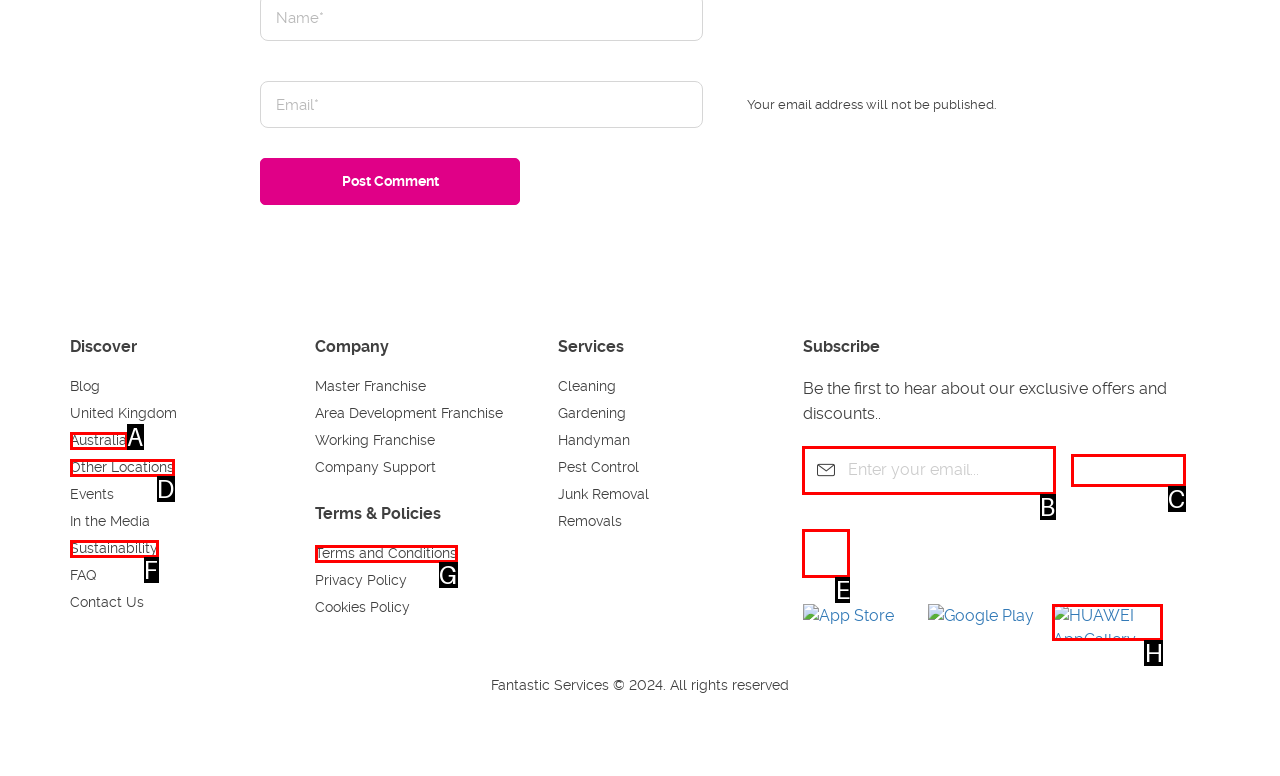Which lettered option should I select to achieve the task: Visit the company's Facebook page according to the highlighted elements in the screenshot?

E